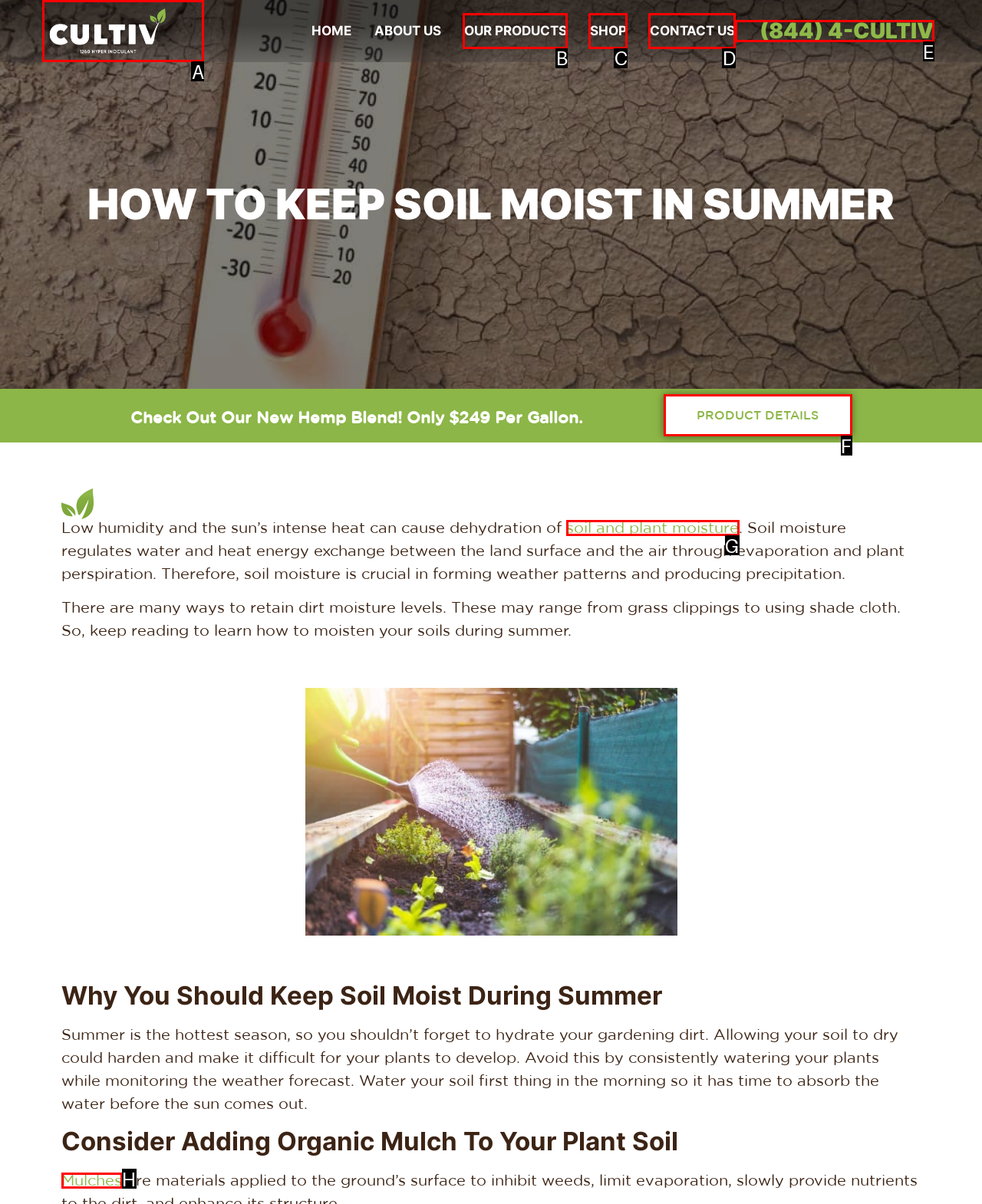Tell me which one HTML element I should click to complete the following task: Call (844) 4-CULTIV Answer with the option's letter from the given choices directly.

E